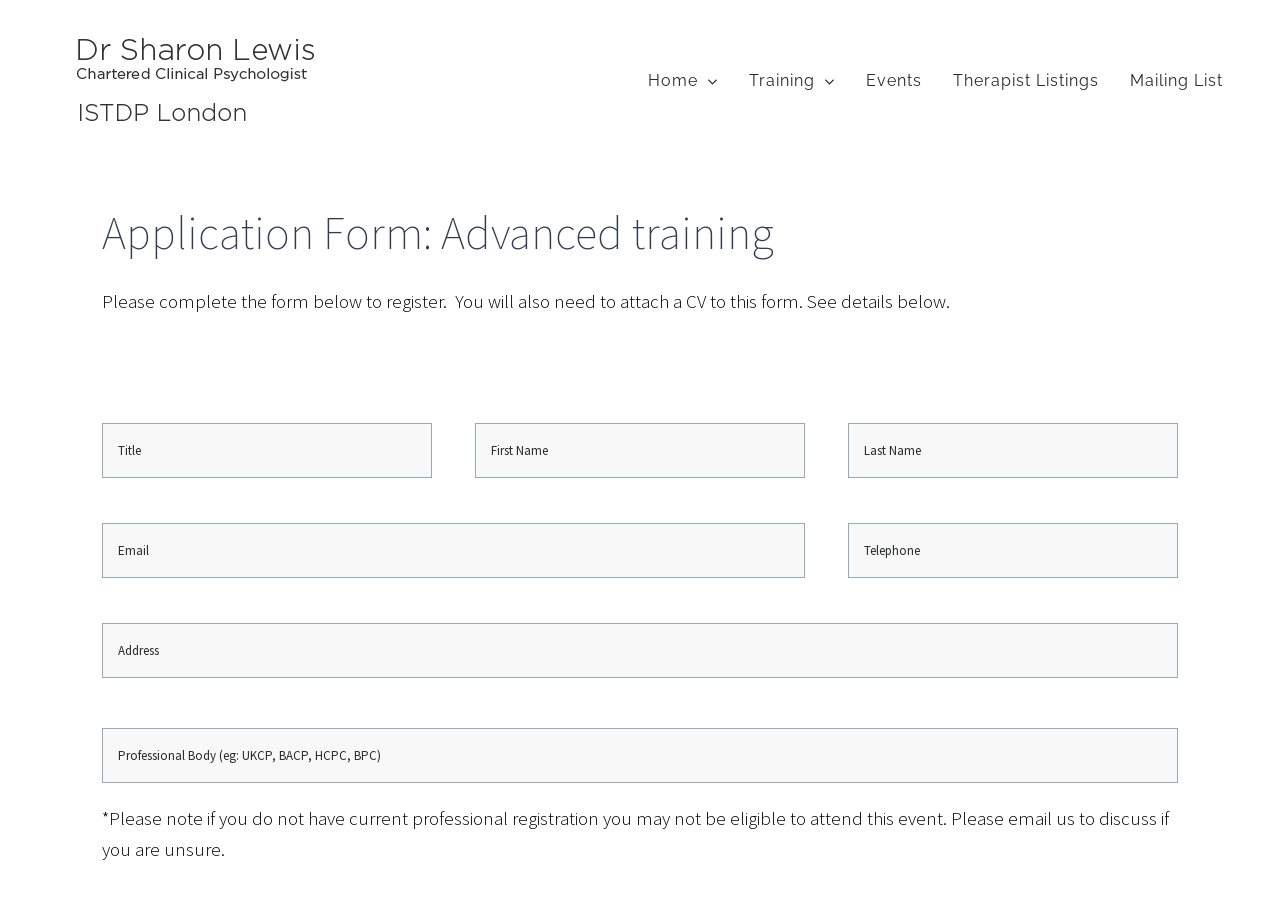Find the bounding box coordinates for the UI element whose description is: "input value="Address" name="your-address" value="Address"". The coordinates should be four float numbers between 0 and 1, in the format [left, top, right, bottom].

[0.08, 0.682, 0.92, 0.742]